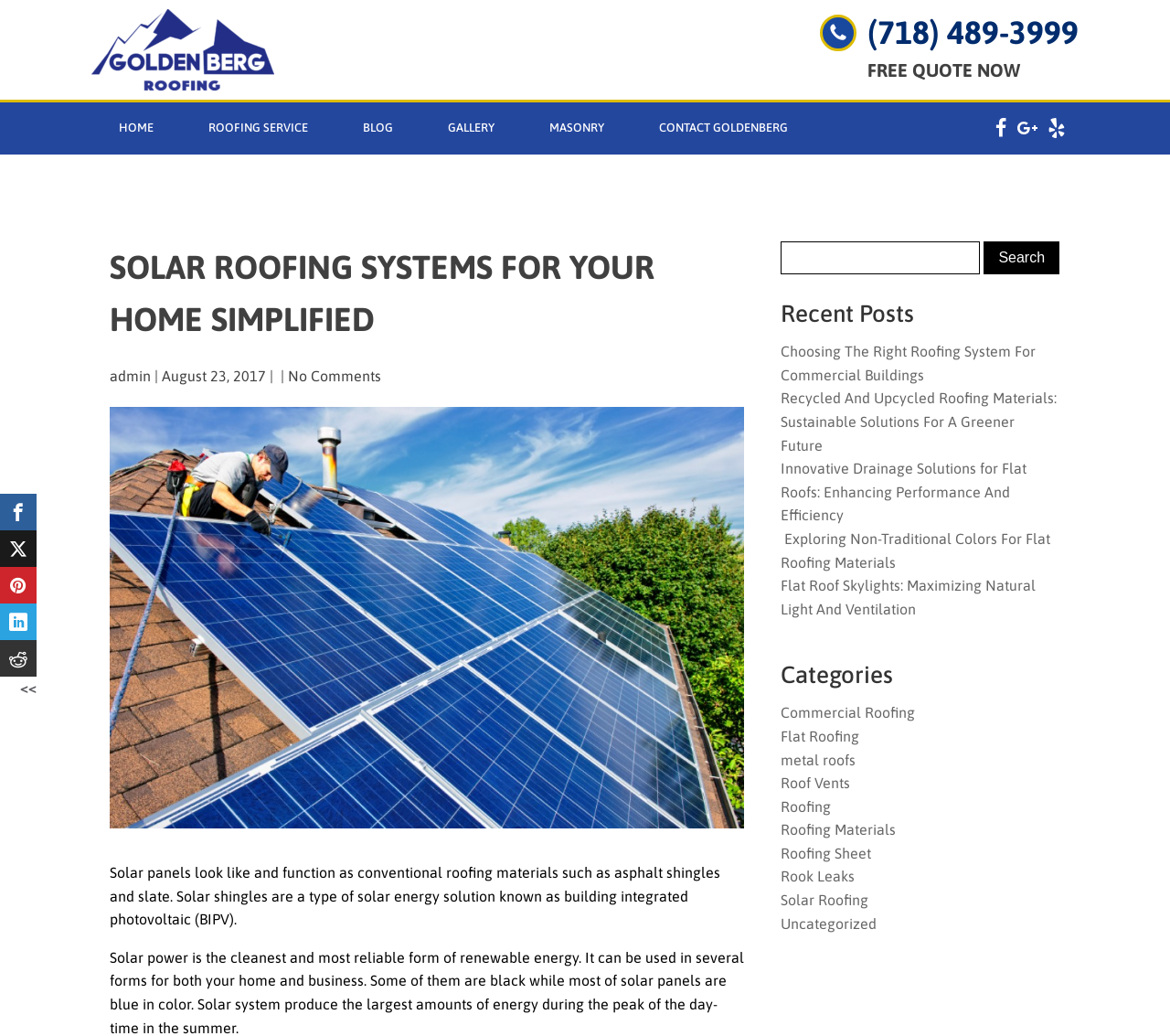Determine the bounding box coordinates for the clickable element to execute this instruction: "Click the Home link". Provide the coordinates as four float numbers between 0 and 1, i.e., [left, top, right, bottom].

None